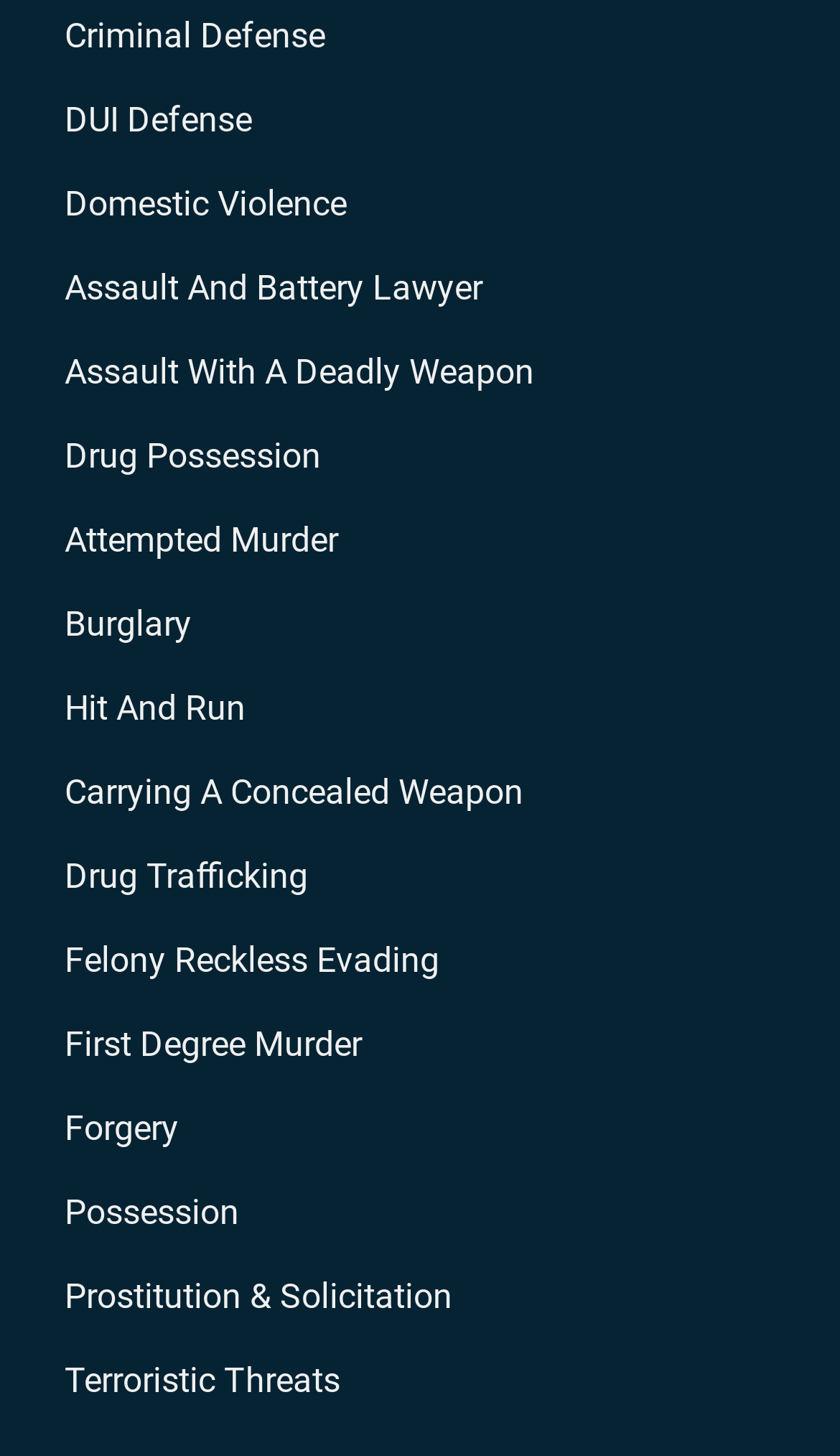Locate the bounding box coordinates of the clickable area needed to fulfill the instruction: "View Assault And Battery Lawyer".

[0.077, 0.183, 0.574, 0.211]